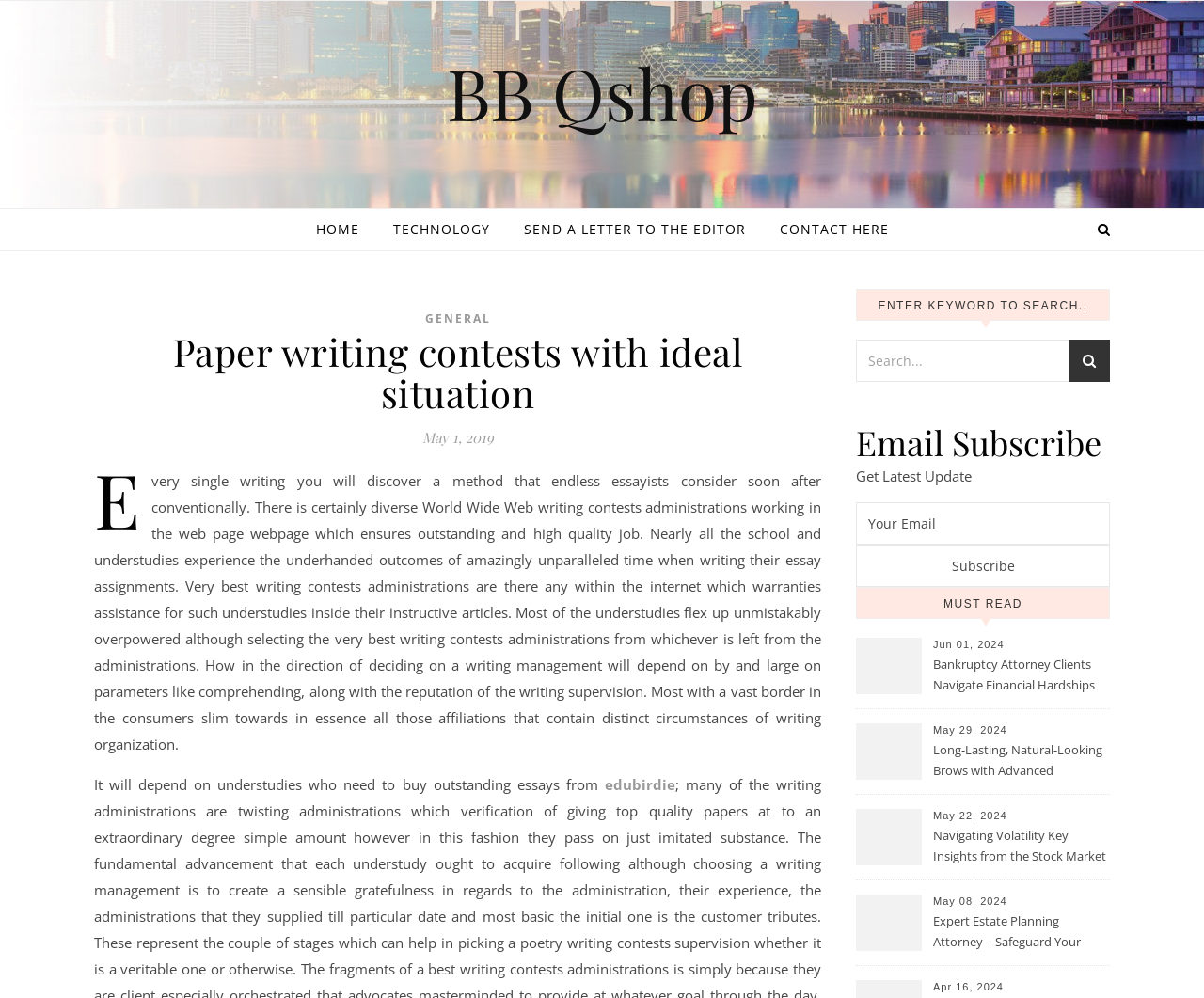Determine the bounding box coordinates for the region that must be clicked to execute the following instruction: "Subscribe to email updates".

[0.711, 0.545, 0.922, 0.588]